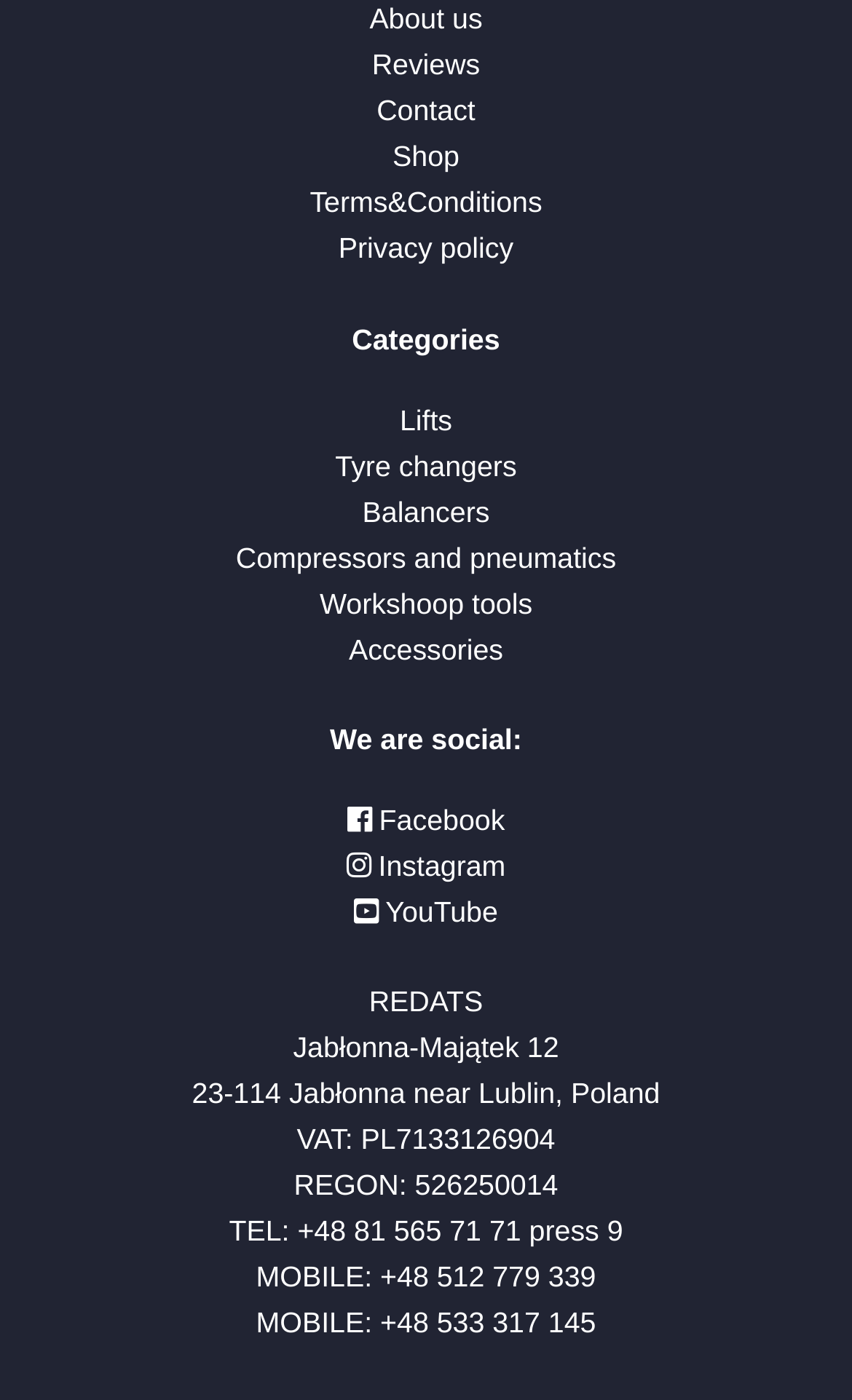What is the VAT number of the company?
Please respond to the question with a detailed and well-explained answer.

The VAT number of the company can be found in the footer section of the webpage, where the address and contact information are provided. The static text element with the text 'VAT: PL7133126904' is located at coordinates [0.348, 0.802, 0.652, 0.826], indicating that it is a important piece of information about the company.